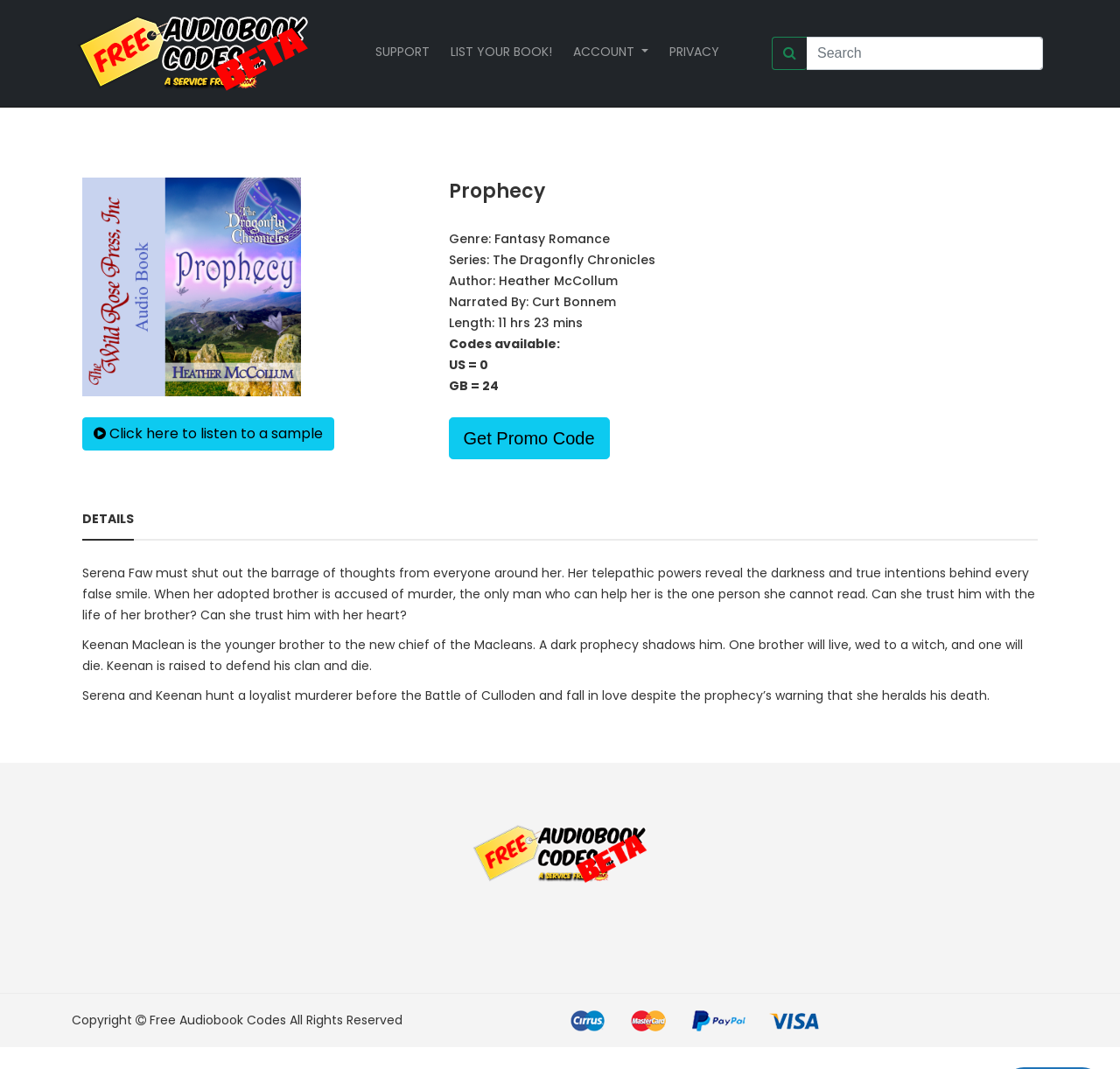Identify the bounding box coordinates of the element to click to follow this instruction: 'Support the website'. Ensure the coordinates are four float values between 0 and 1, provided as [left, top, right, bottom].

[0.329, 0.032, 0.39, 0.065]